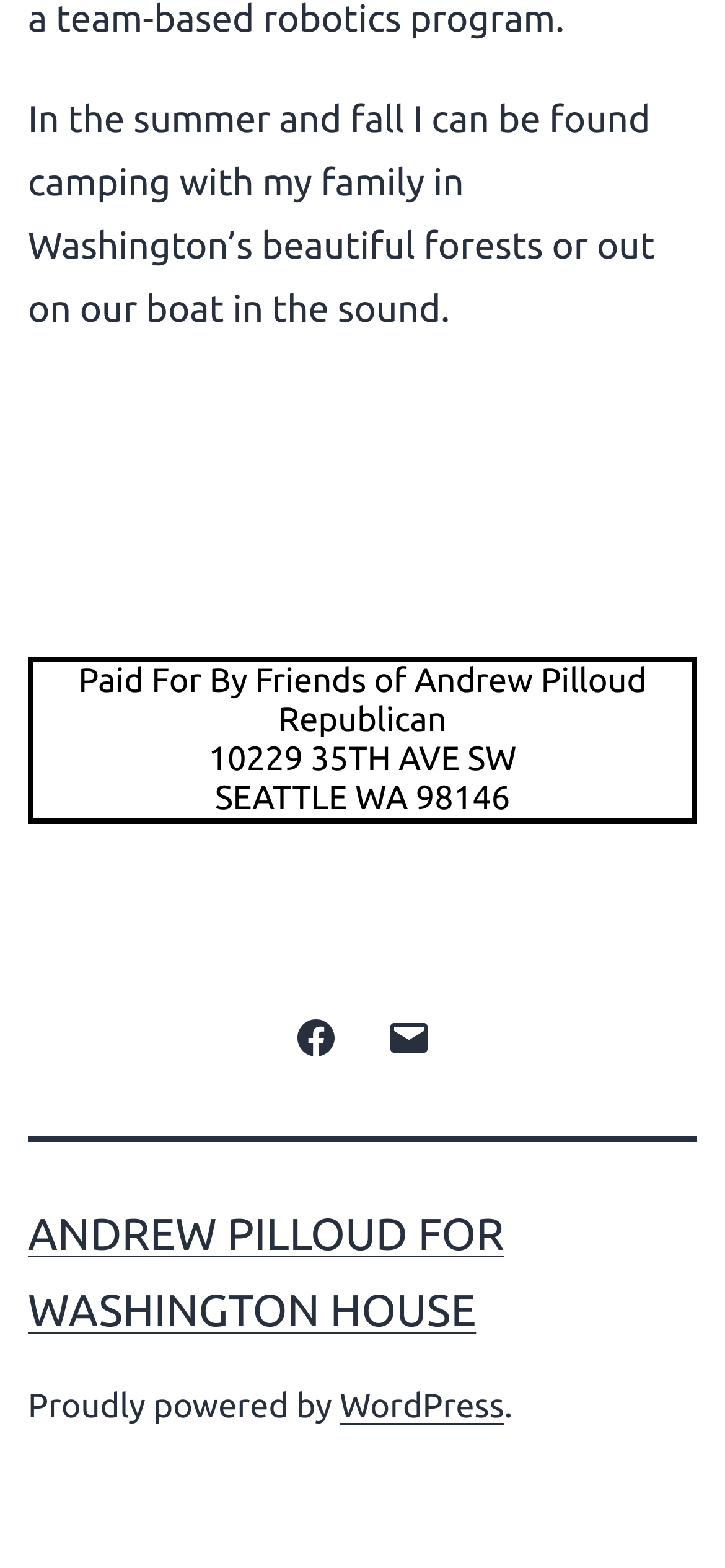What is the candidate's party affiliation?
From the image, respond with a single word or phrase.

Republican